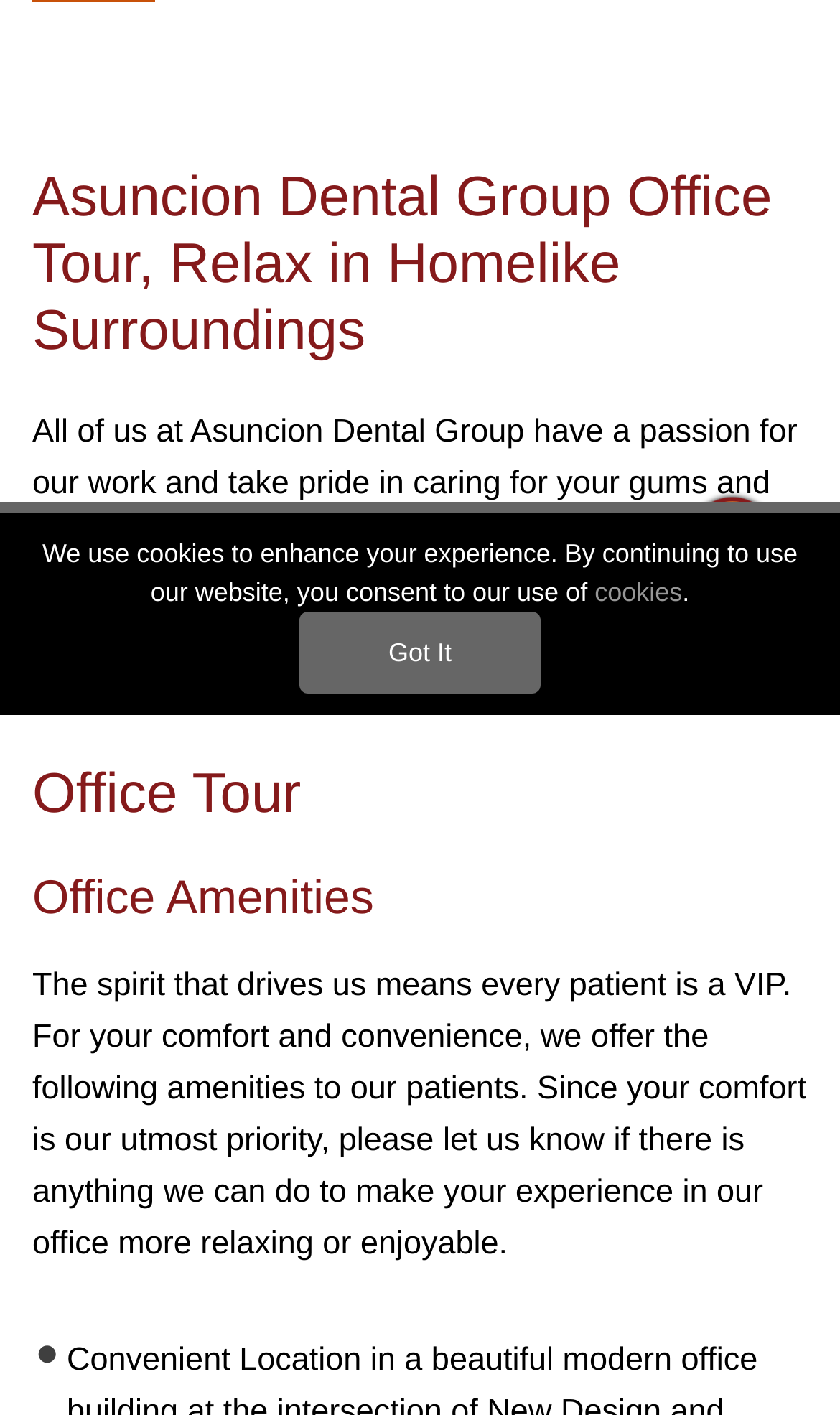Using the element description provided, determine the bounding box coordinates in the format (top-left x, top-left y, bottom-right x, bottom-right y). Ensure that all values are floating point numbers between 0 and 1. Element description: Dental Sealants

[0.0, 0.038, 0.8, 0.114]